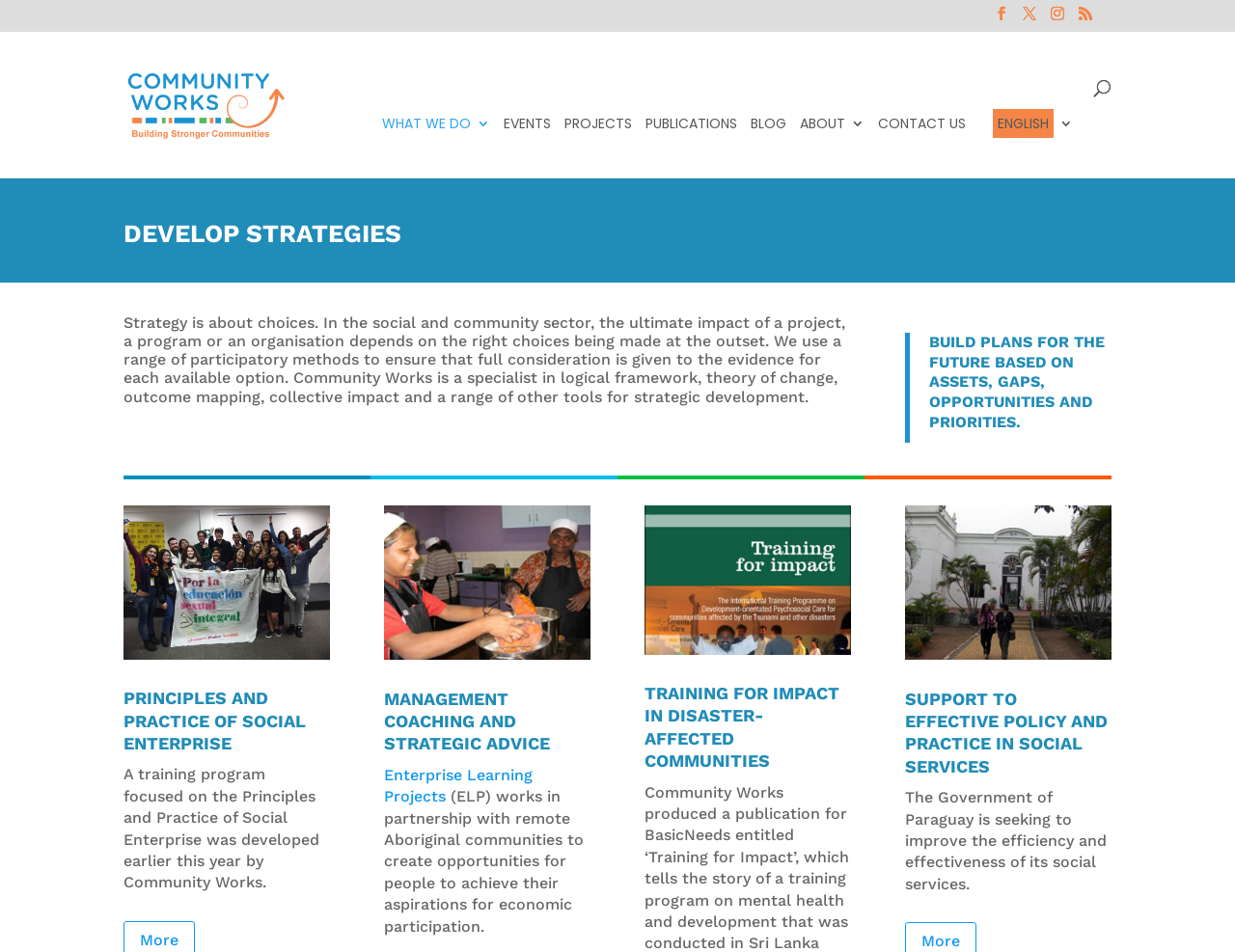Predict the bounding box coordinates of the UI element that matches this description: "parent_node: Search aria-label="Search" name="q" placeholder="Search"". The coordinates should be in the format [left, top, right, bottom] with each value between 0 and 1.

None